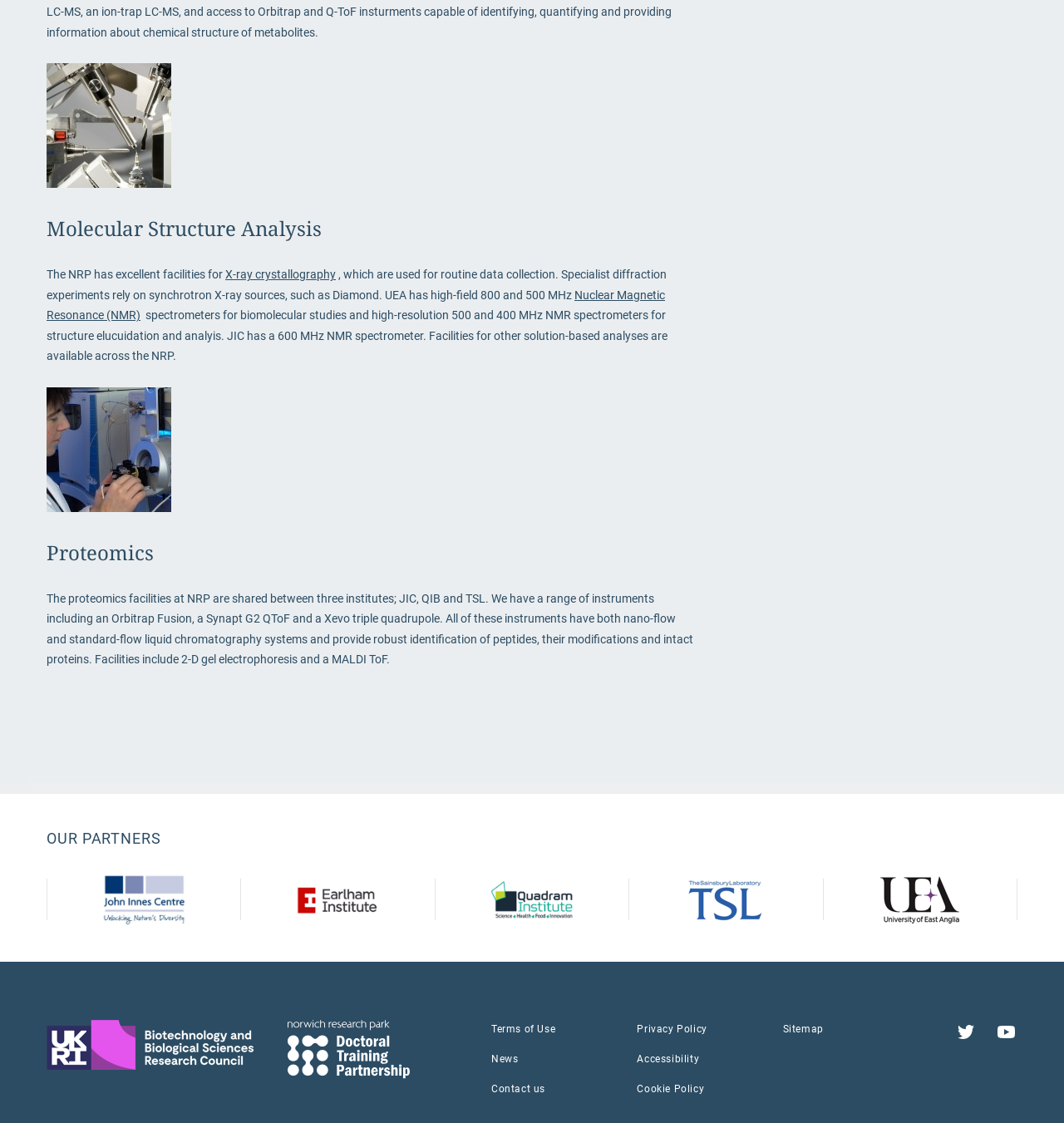Identify the bounding box for the described UI element. Provide the coordinates in (top-left x, top-left y, bottom-right x, bottom-right y) format with values ranging from 0 to 1: Terms of Use

[0.462, 0.912, 0.522, 0.922]